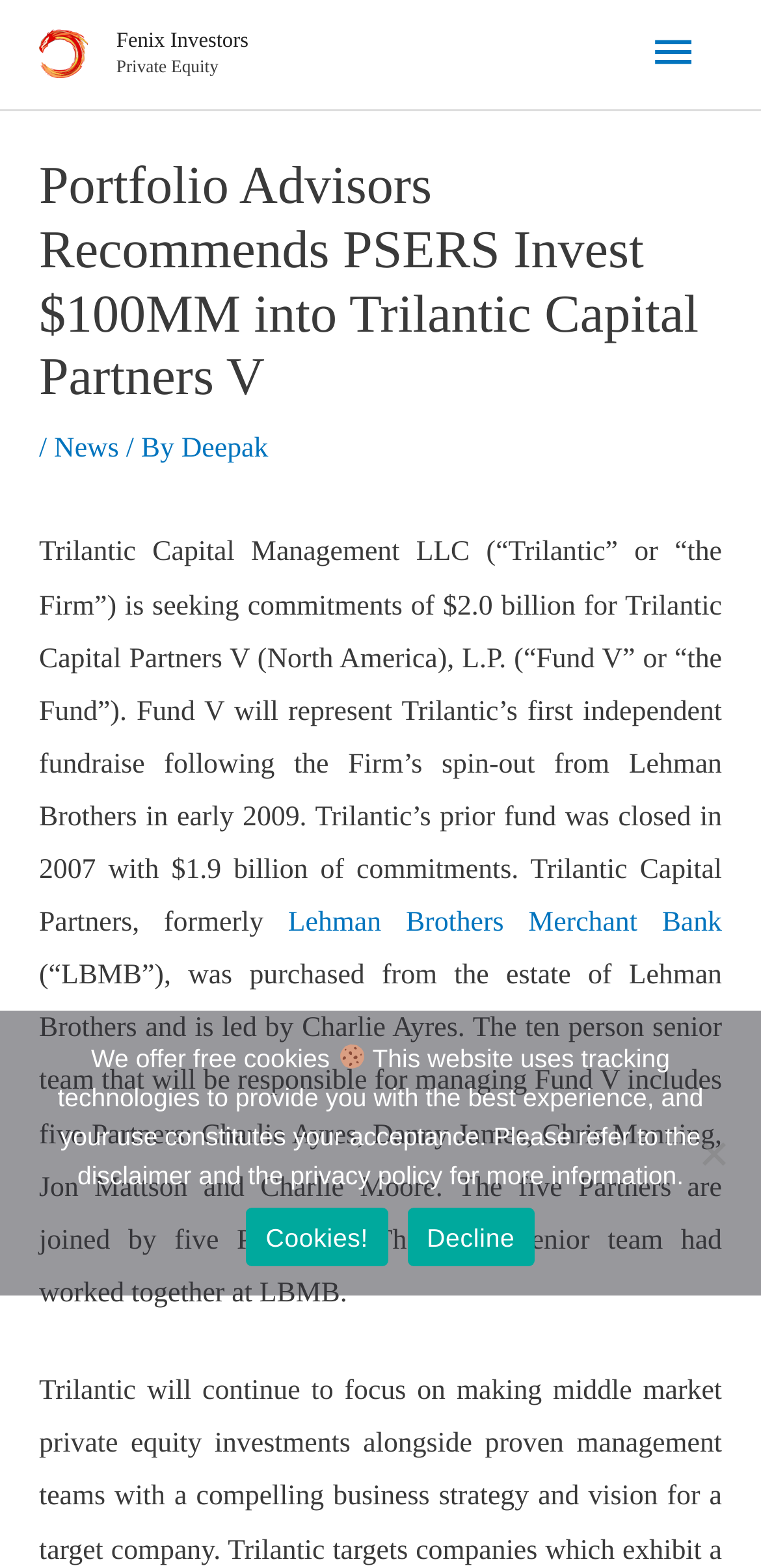Provide the bounding box coordinates of the area you need to click to execute the following instruction: "Click on the Lehman Brothers Merchant Bank link".

[0.378, 0.579, 0.949, 0.599]